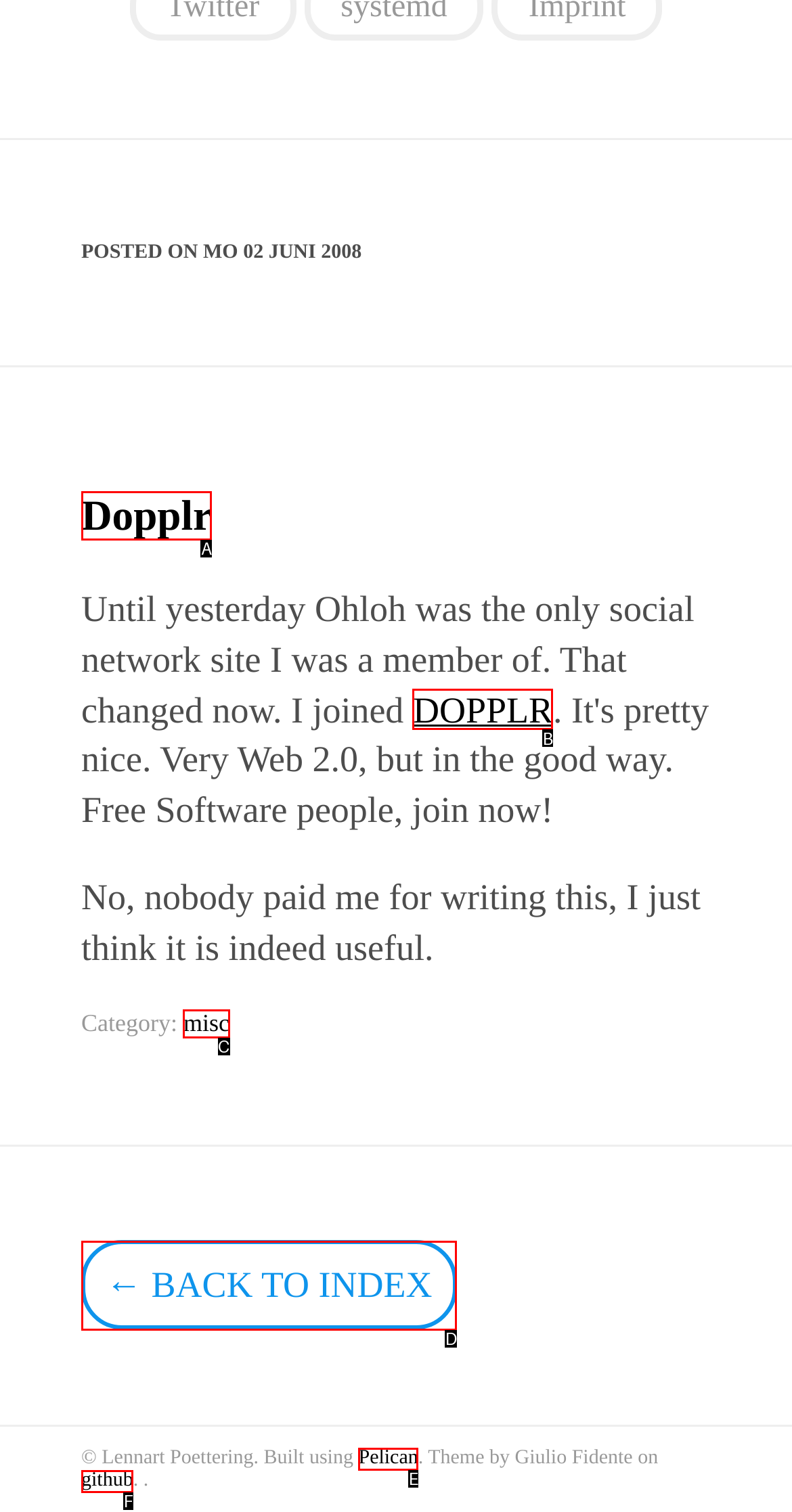Identify the HTML element that best matches the description: DOPPLR. Provide your answer by selecting the corresponding letter from the given options.

B